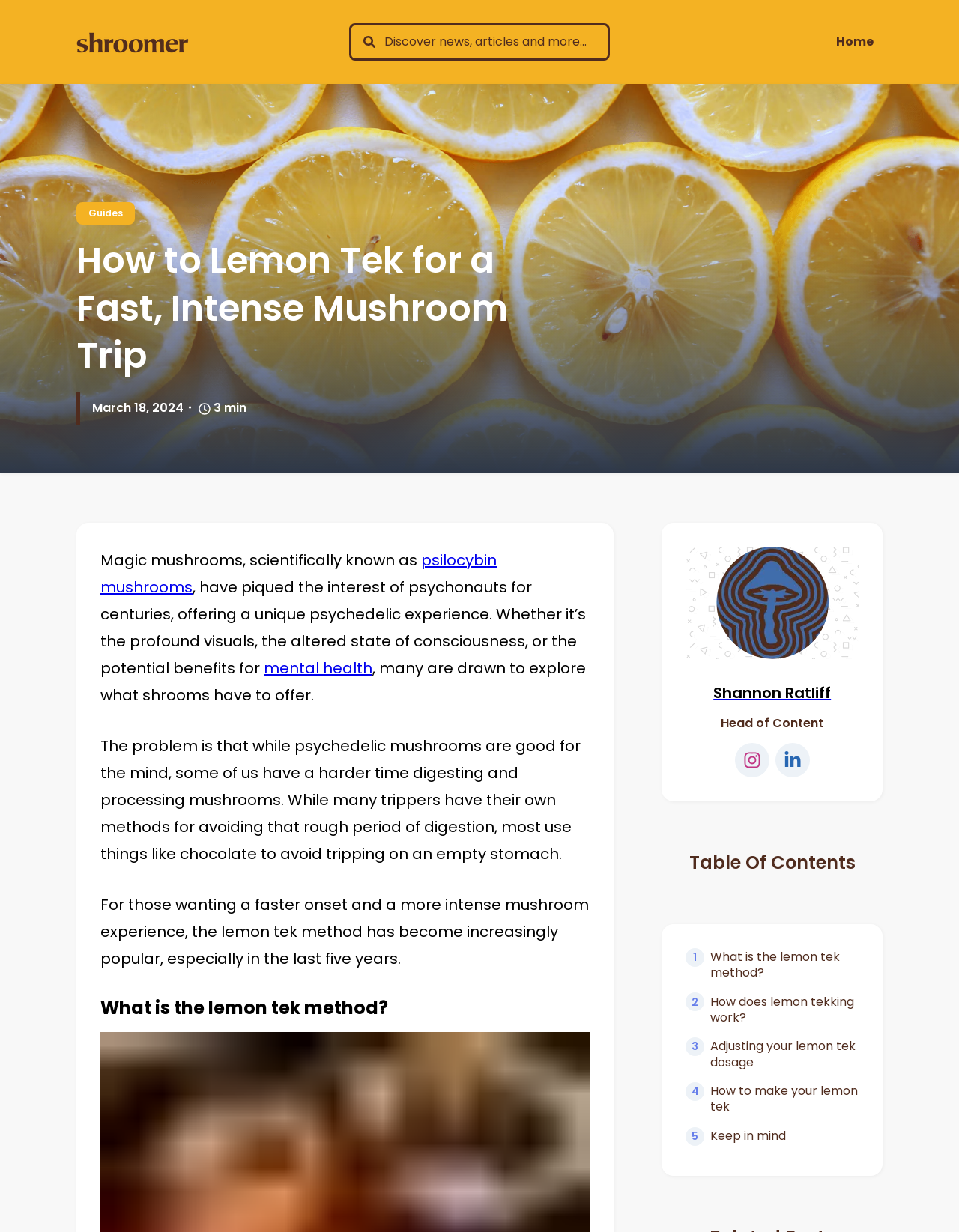Please determine the bounding box coordinates of the element to click on in order to accomplish the following task: "Go to the home page". Ensure the coordinates are four float numbers ranging from 0 to 1, i.e., [left, top, right, bottom].

[0.869, 0.023, 0.914, 0.045]